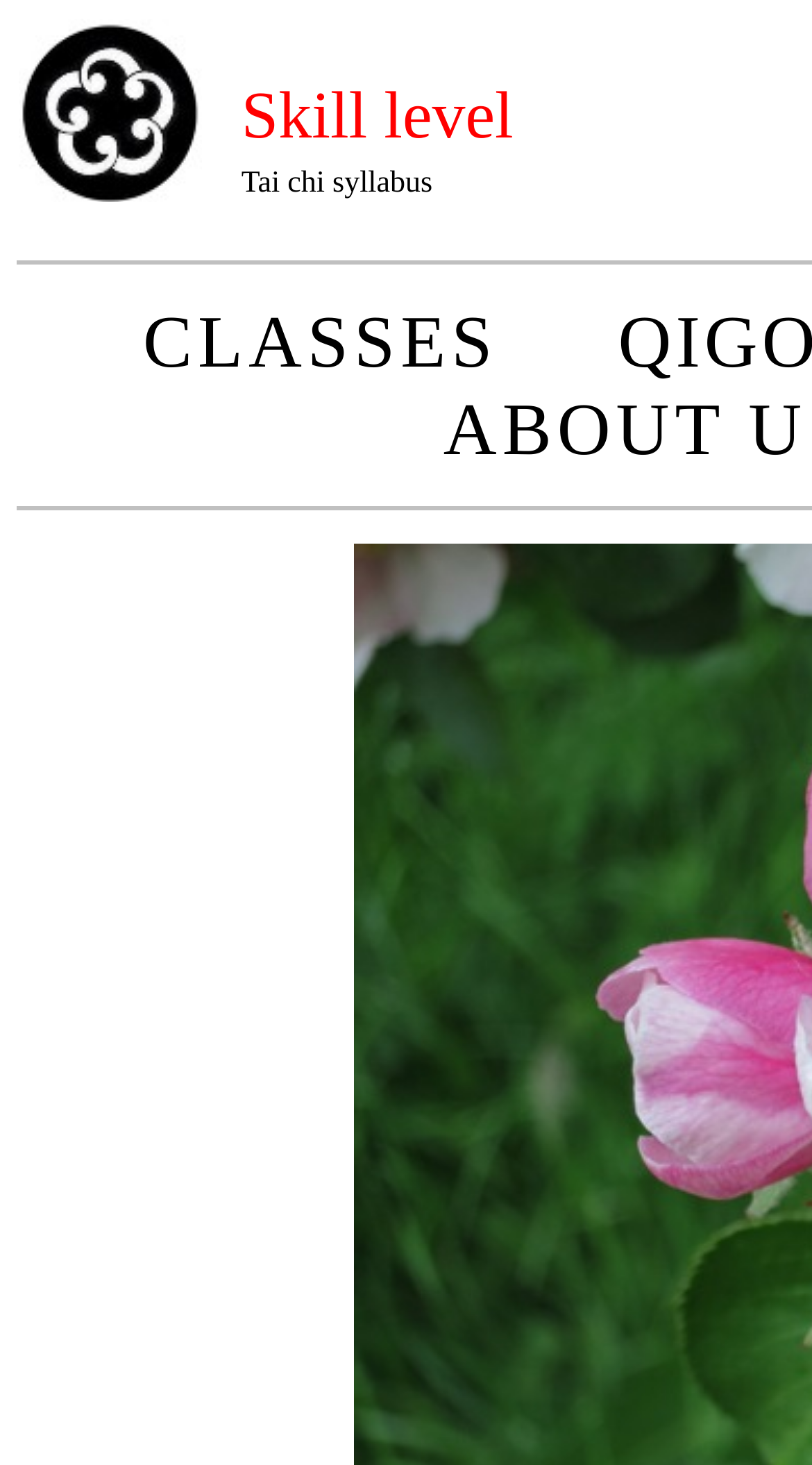Use a single word or phrase to answer the following:
What is the function of the link labeled 'CLASSES'?

To navigate to class information